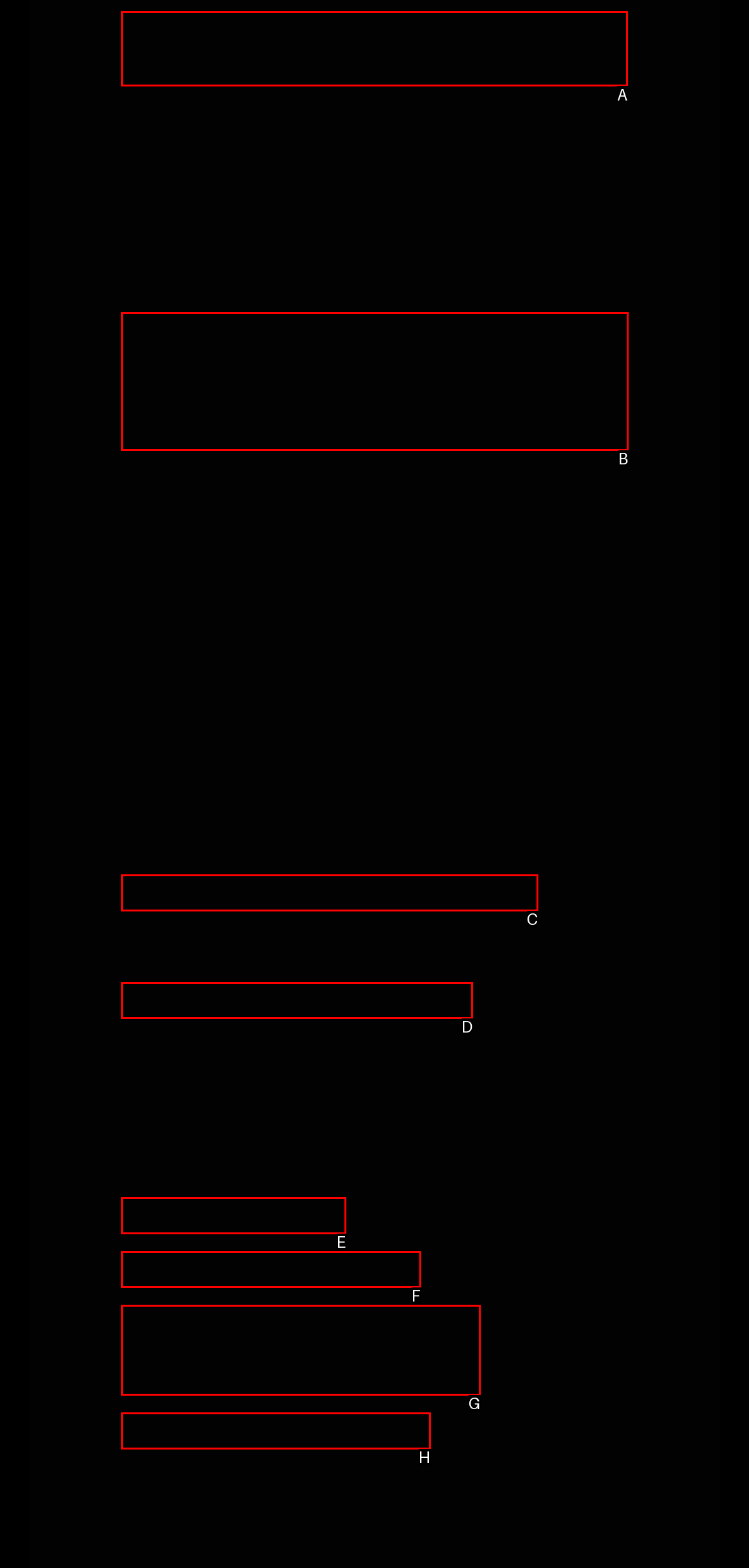Select the HTML element that should be clicked to accomplish the task: Read the latest news Reply with the corresponding letter of the option.

A